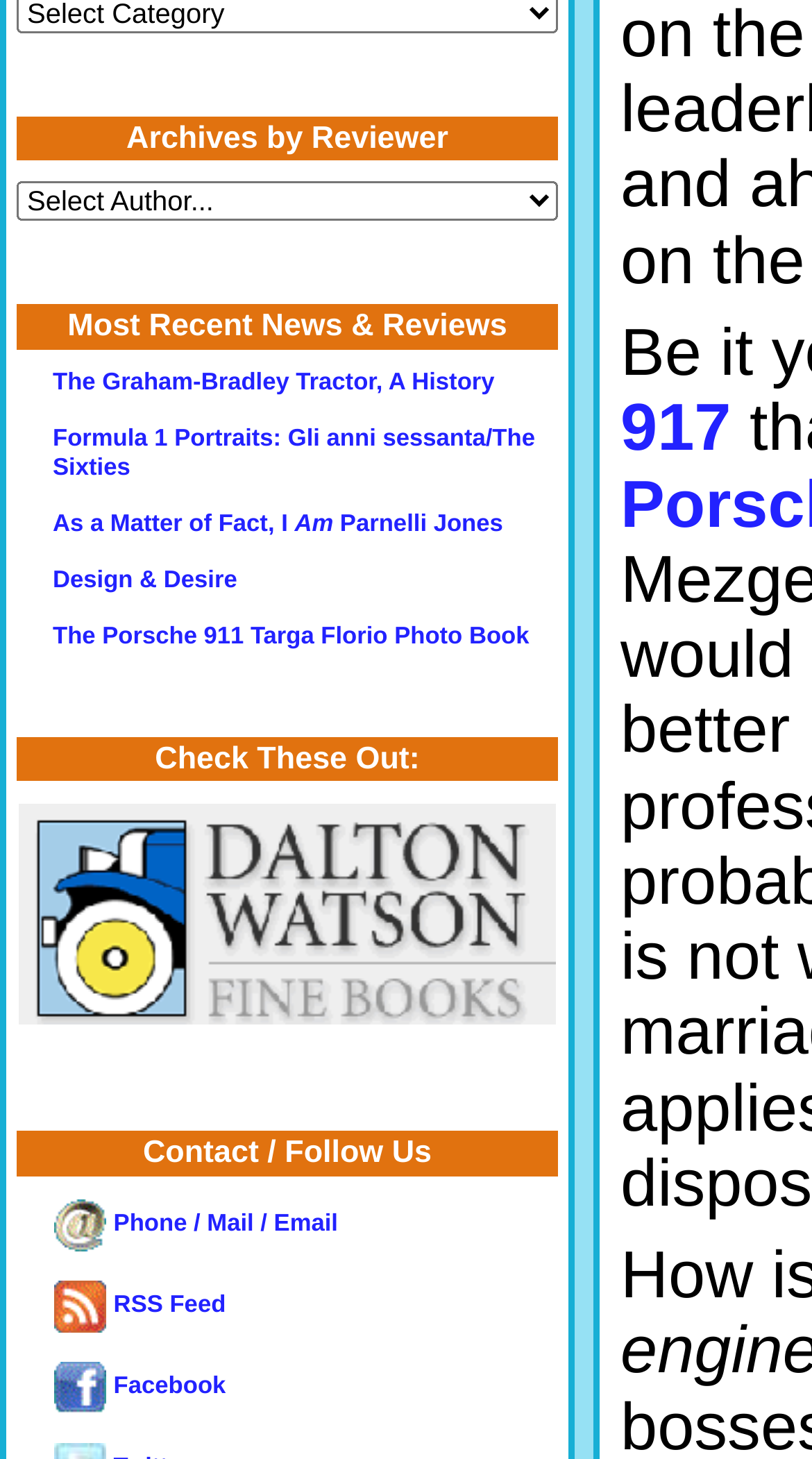Please identify the bounding box coordinates of the element's region that should be clicked to execute the following instruction: "Check out the news and reviews". The bounding box coordinates must be four float numbers between 0 and 1, i.e., [left, top, right, bottom].

[0.021, 0.209, 0.687, 0.24]